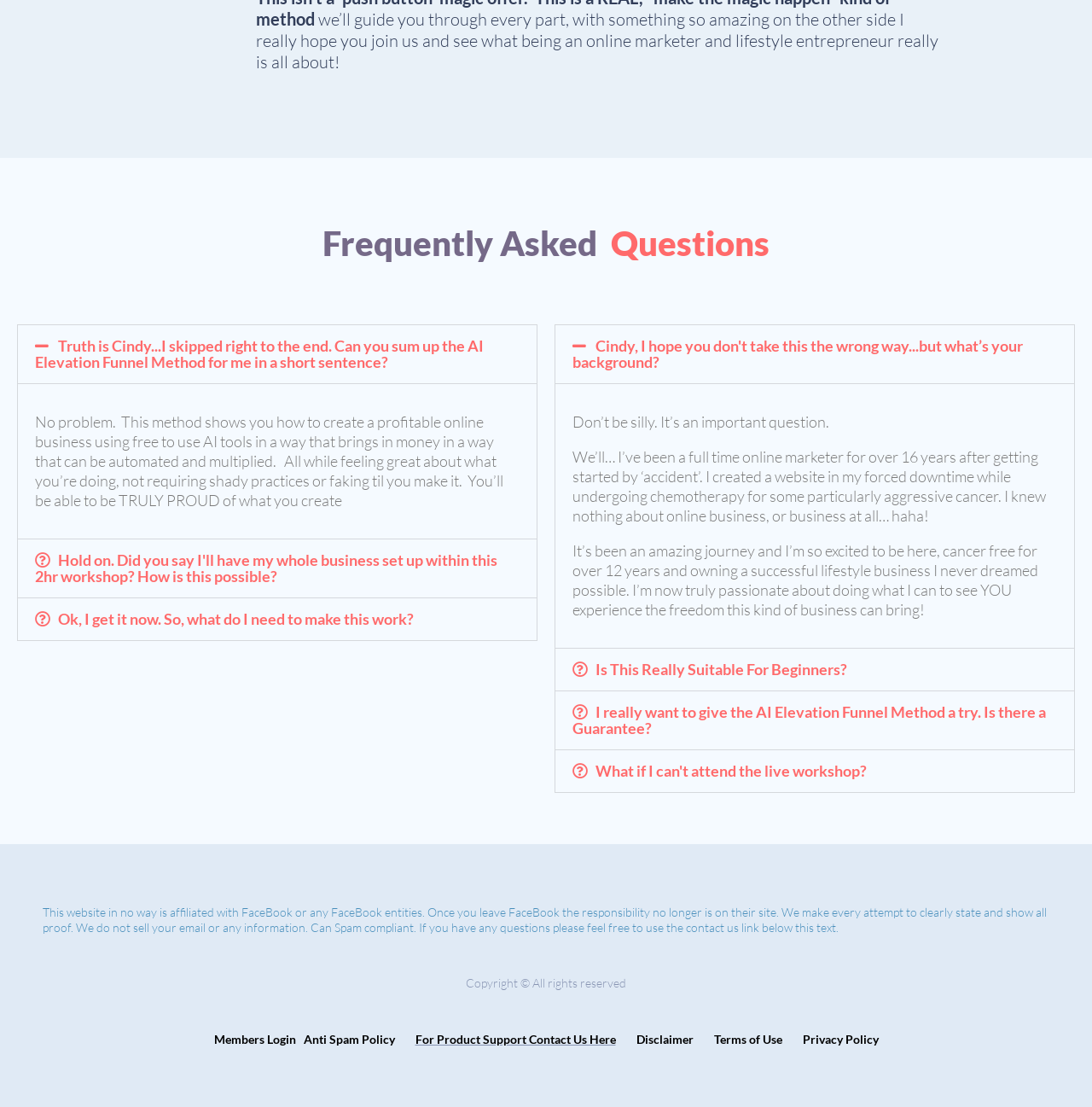Please identify the bounding box coordinates for the region that you need to click to follow this instruction: "Click the 'Members Login' link".

[0.196, 0.932, 0.271, 0.945]